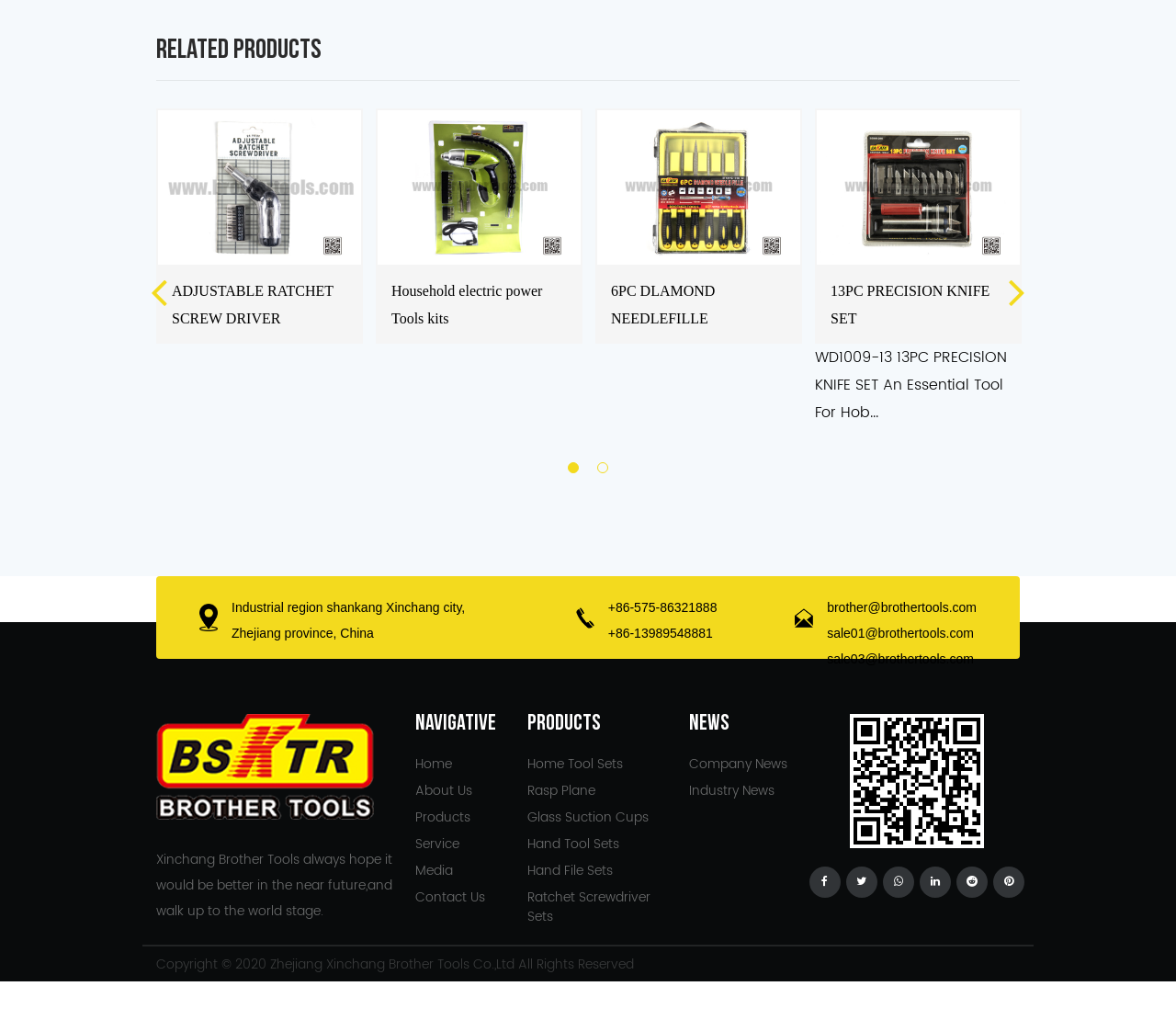Using the description "Hand Tool Sets", predict the bounding box of the relevant HTML element.

[0.448, 0.817, 0.527, 0.838]